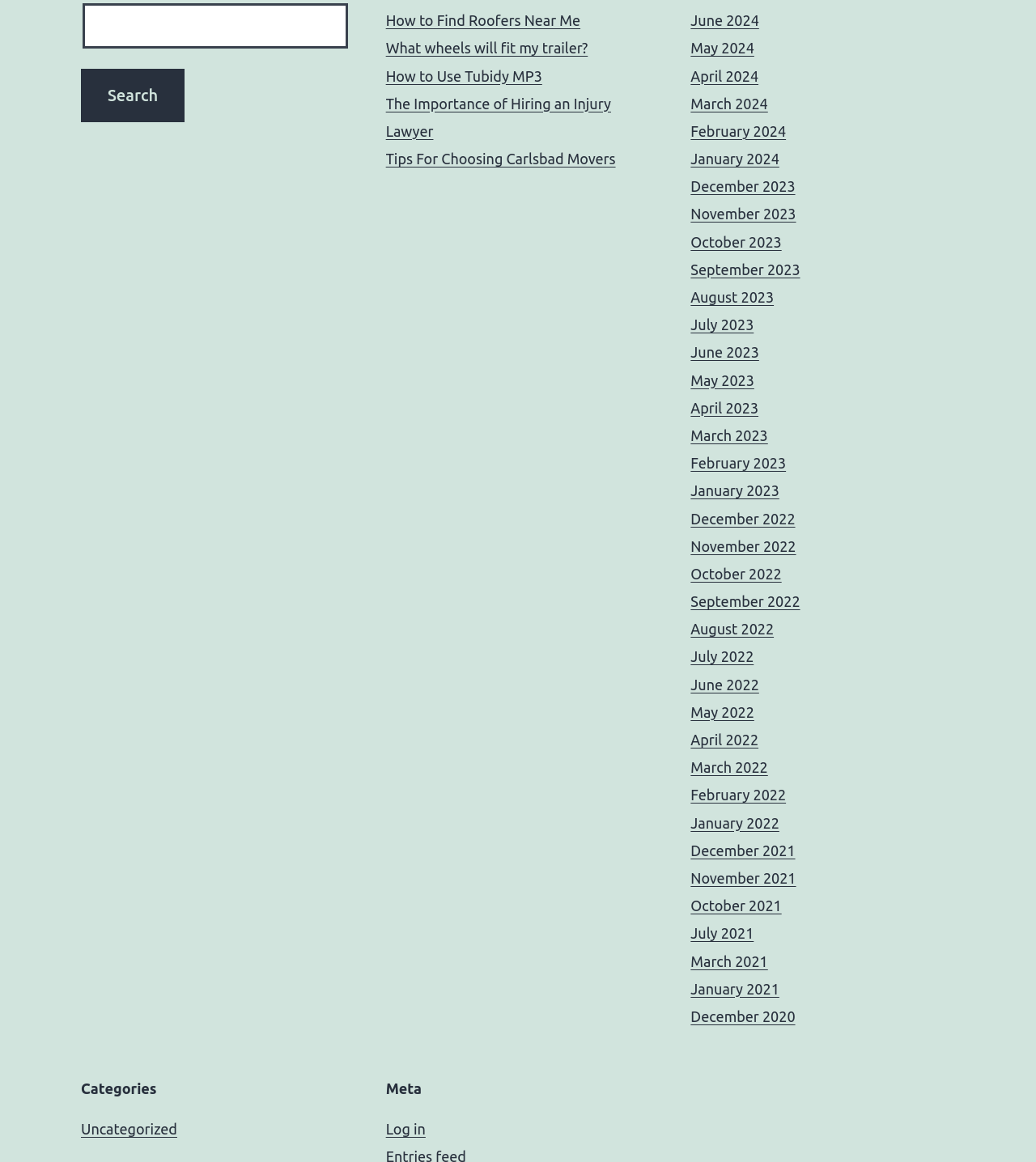What is the purpose of the 'Log in' link?
Answer the question with a single word or phrase by looking at the picture.

User login